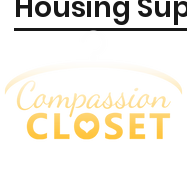What is the tone of the logo design?
Please provide a single word or phrase as your answer based on the image.

Playful and heartfelt